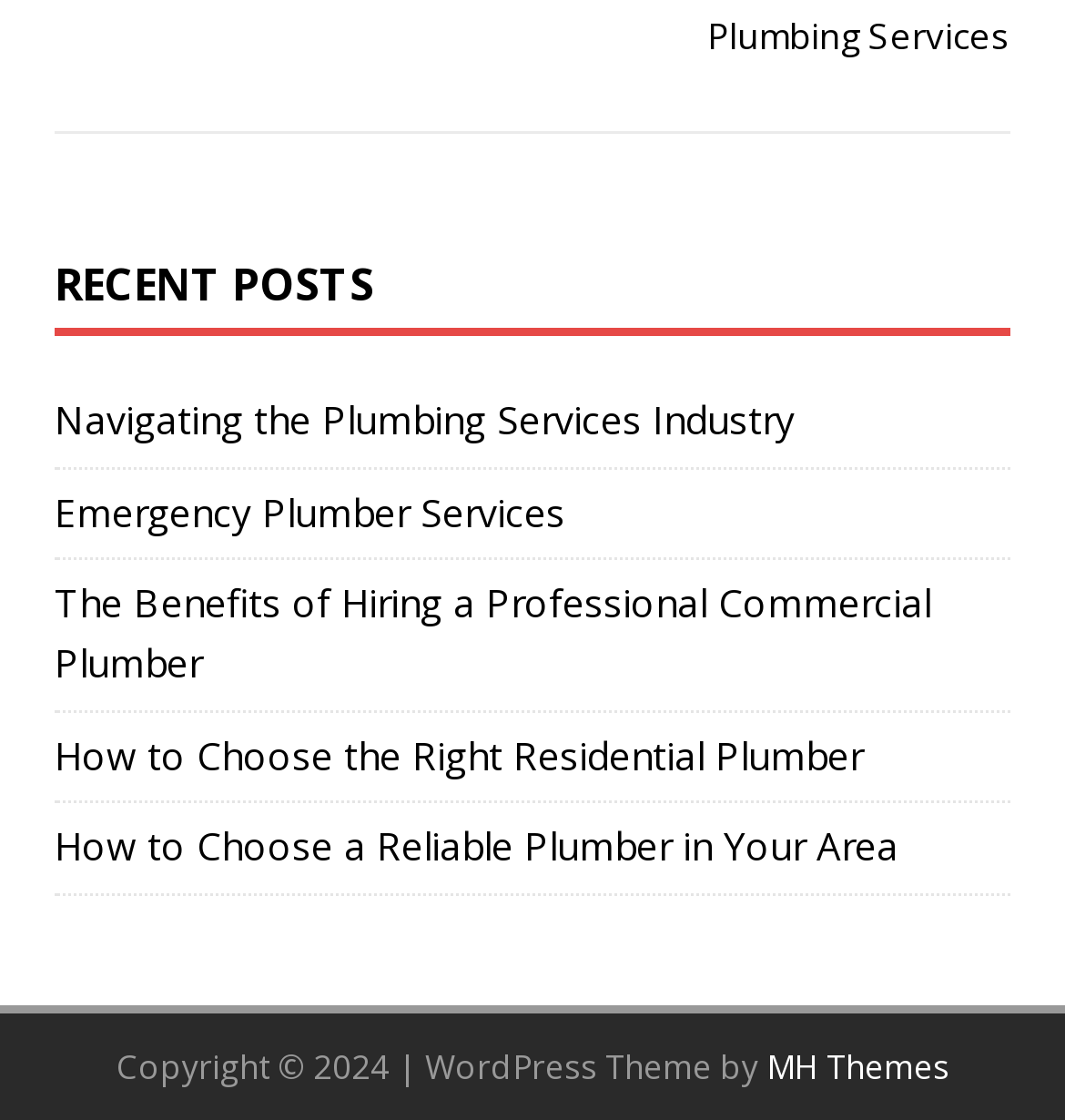What is the theme of the website?
Based on the visual content, answer with a single word or a brief phrase.

WordPress Theme by MH Themes